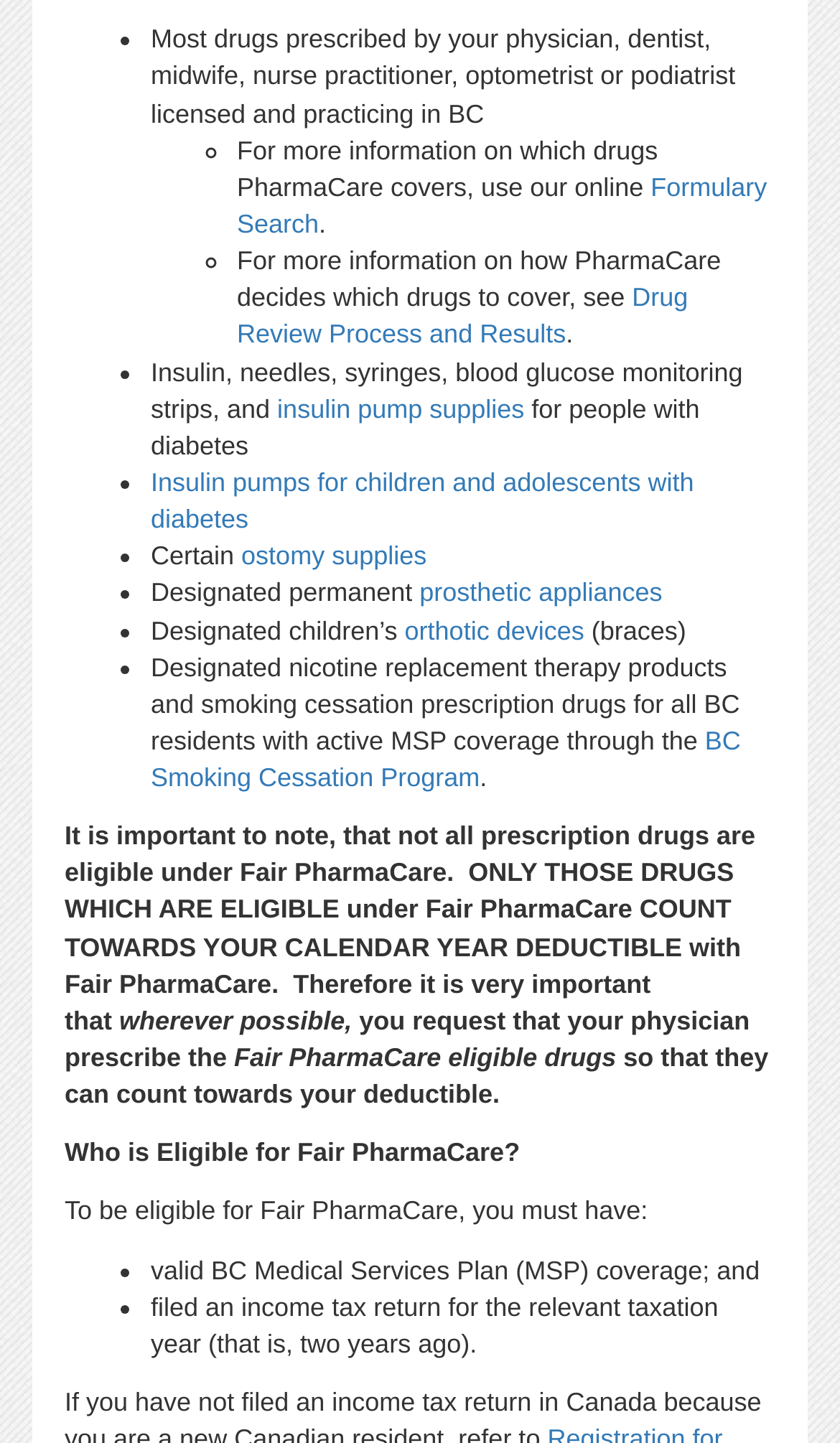Using the details in the image, give a detailed response to the question below:
What types of drugs are covered by PharmaCare?

According to the webpage, PharmaCare covers most drugs prescribed by physicians, dentists, midwives, nurse practitioners, optometrists, or podiatrists licensed and practicing in BC. This information is provided in the first sentence of the webpage.